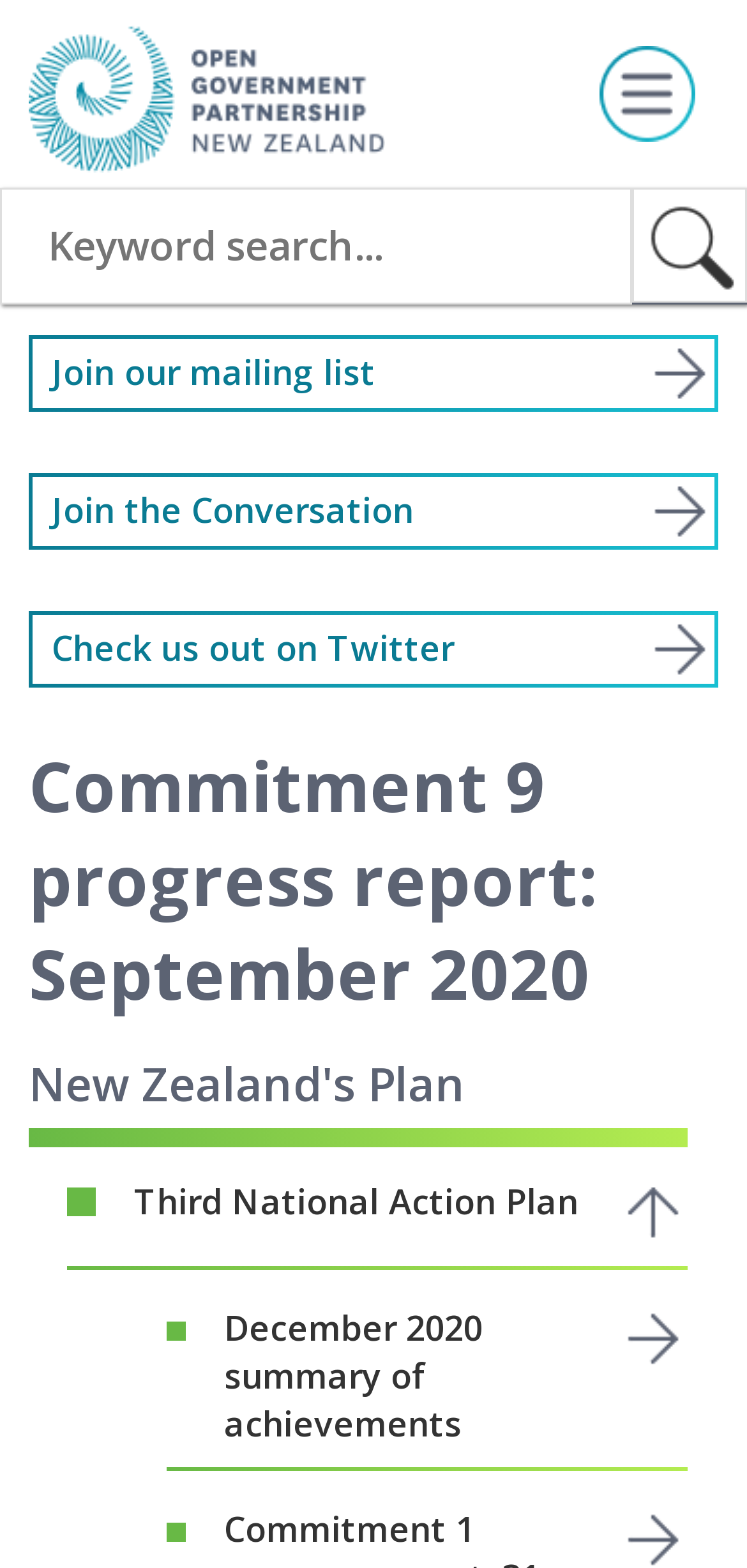Explain the webpage in detail.

The webpage is about the Open Government Partnership New Zealand National Action Plan 2018-2020, specifically the progress report for July-September 2020 and Commitment 9 progress report for September 2020. 

At the top left, there is a link to the Open Government Partnership, accompanied by an image with the same name. To the right of this, there is a navigation menu for desktop users, which includes a toggle button to expand or collapse the menu. Below this, there is a navigation menu for mobile users.

On the top right, there is a search bar with a text input field and a search button. Below the search bar, there are three links: "Join our mailing list", "Join the Conversation", and "Check us out on Twitter", each accompanied by an arrow icon.

The main content of the page starts with a heading that reads "Commitment 9 progress report: September 2020". Below this, there are several links, including "New Zealand's Plan", "Third National Action Plan", and "December 2020 summary of achievements", each accompanied by an icon, such as an up arrow or a right arrow.